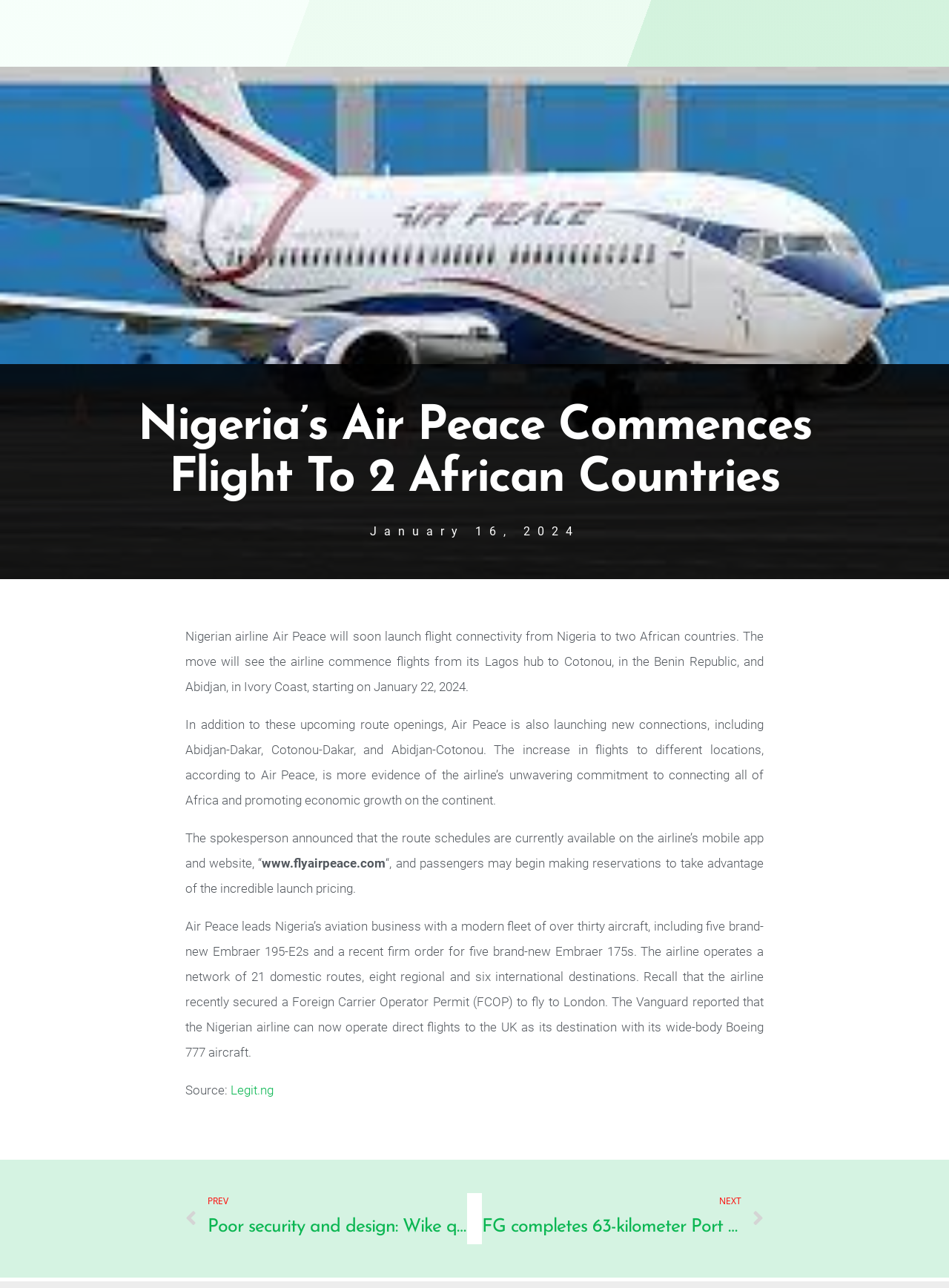Find the bounding box coordinates for the area you need to click to carry out the instruction: "Read the news published on". The coordinates should be four float numbers between 0 and 1, indicated as [left, top, right, bottom].

[0.389, 0.404, 0.611, 0.421]